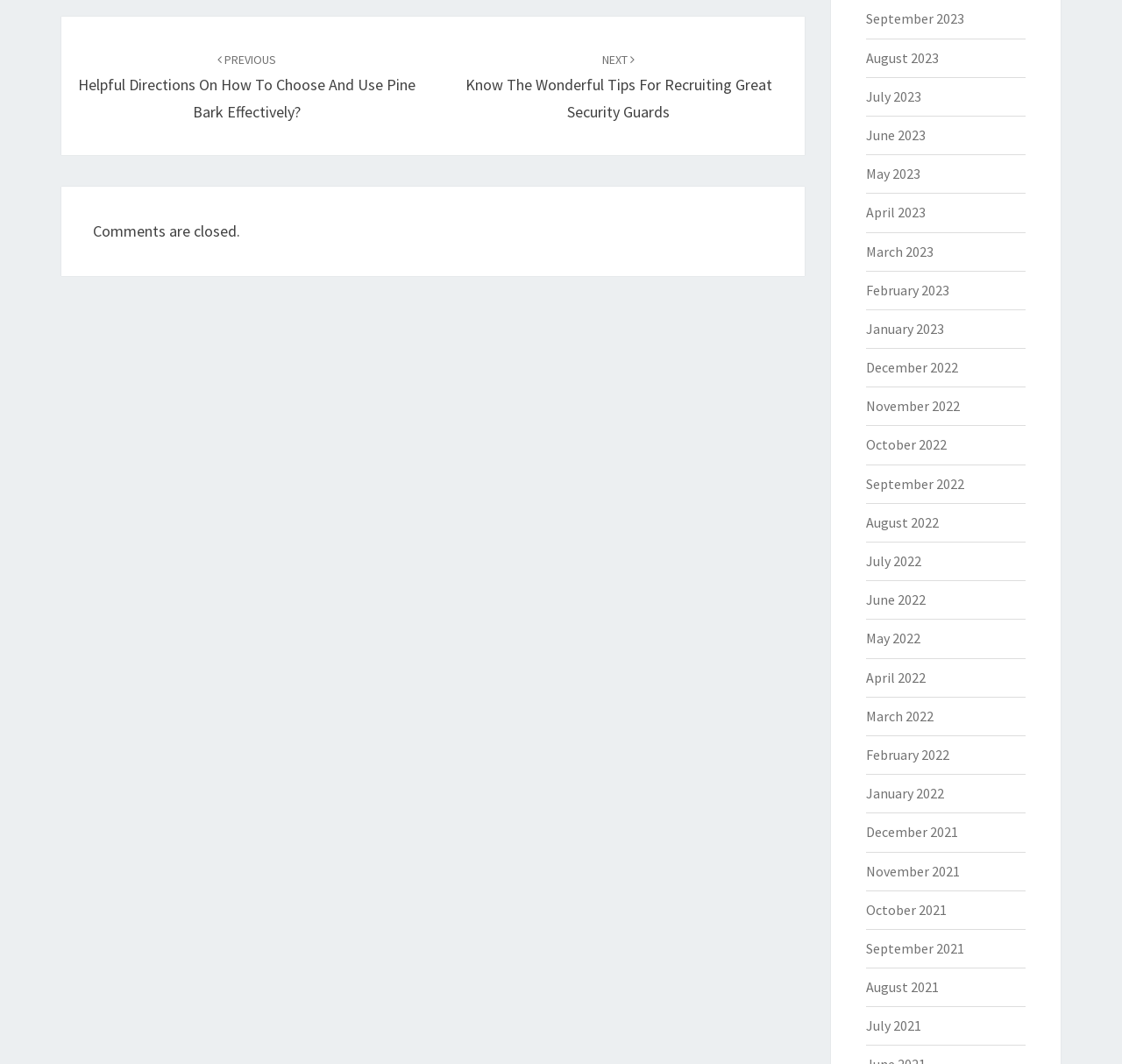What is the earliest month listed in the archive?
Based on the image, respond with a single word or phrase.

July 2021